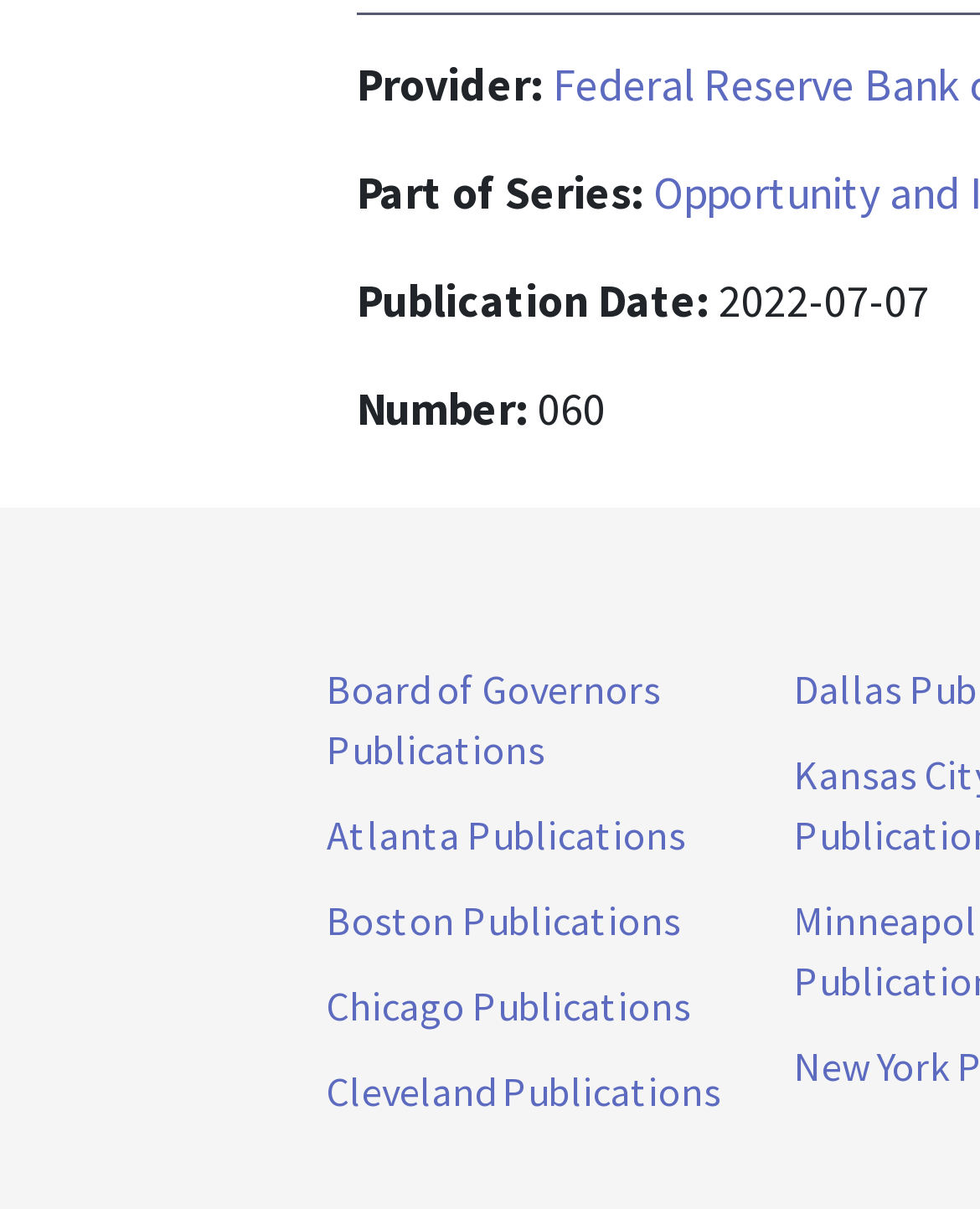How many links are available for publications?
Answer the question with detailed information derived from the image.

There are five links available for publications, namely 'Board of Governors Publications', 'Atlanta Publications', 'Boston Publications', 'Chicago Publications', and 'Cleveland Publications'.